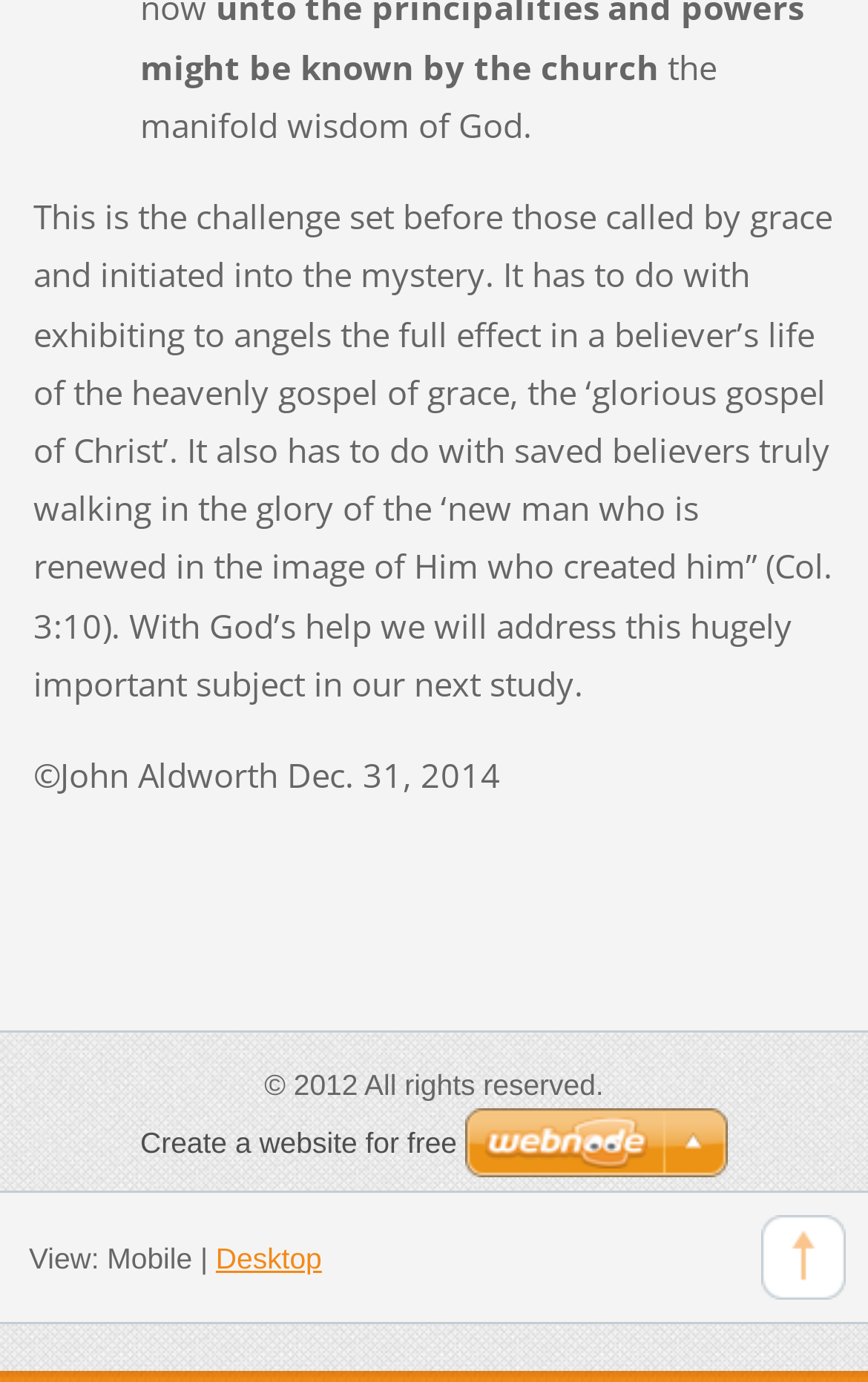Calculate the bounding box coordinates for the UI element based on the following description: "Create a website for free". Ensure the coordinates are four float numbers between 0 and 1, i.e., [left, top, right, bottom].

[0.162, 0.814, 0.527, 0.838]